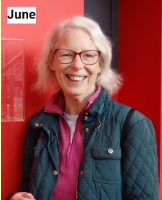Refer to the image and provide an in-depth answer to the question: 
What is the dominant color of the background?

According to the image description, the background is a bold red, which creates a vibrant contrast with June's expression and attire.